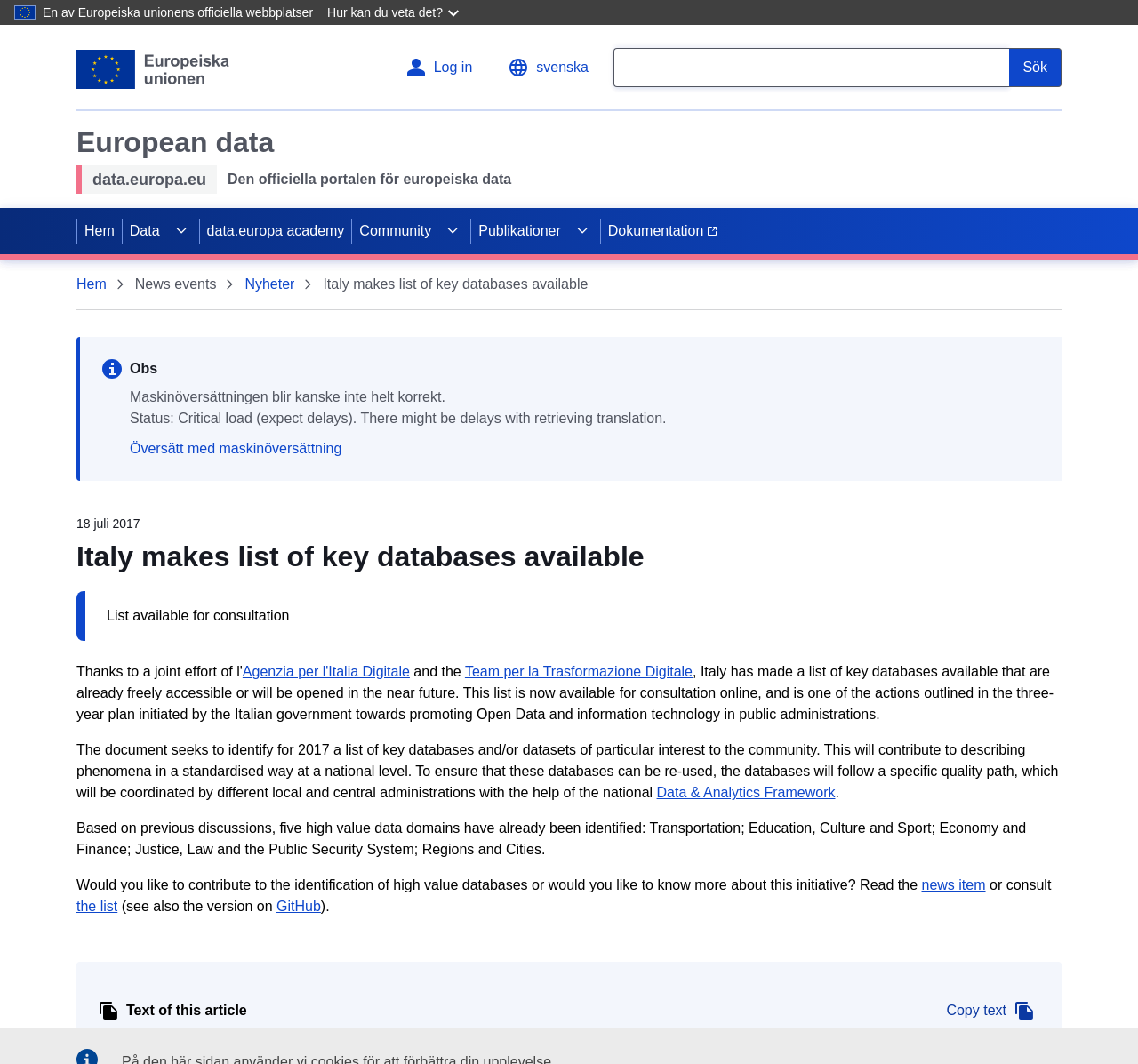How many high value data domains have been identified?
Using the details shown in the screenshot, provide a comprehensive answer to the question.

The question can be answered by reading the paragraph of text that starts with 'Based on previous discussions, five high value data domains have already been identified:' and counting the number of domains mentioned, which are Transportation; Education, Culture and Sport; Economy and Finance; Justice, Law and the Public Security System; and Regions and Cities.